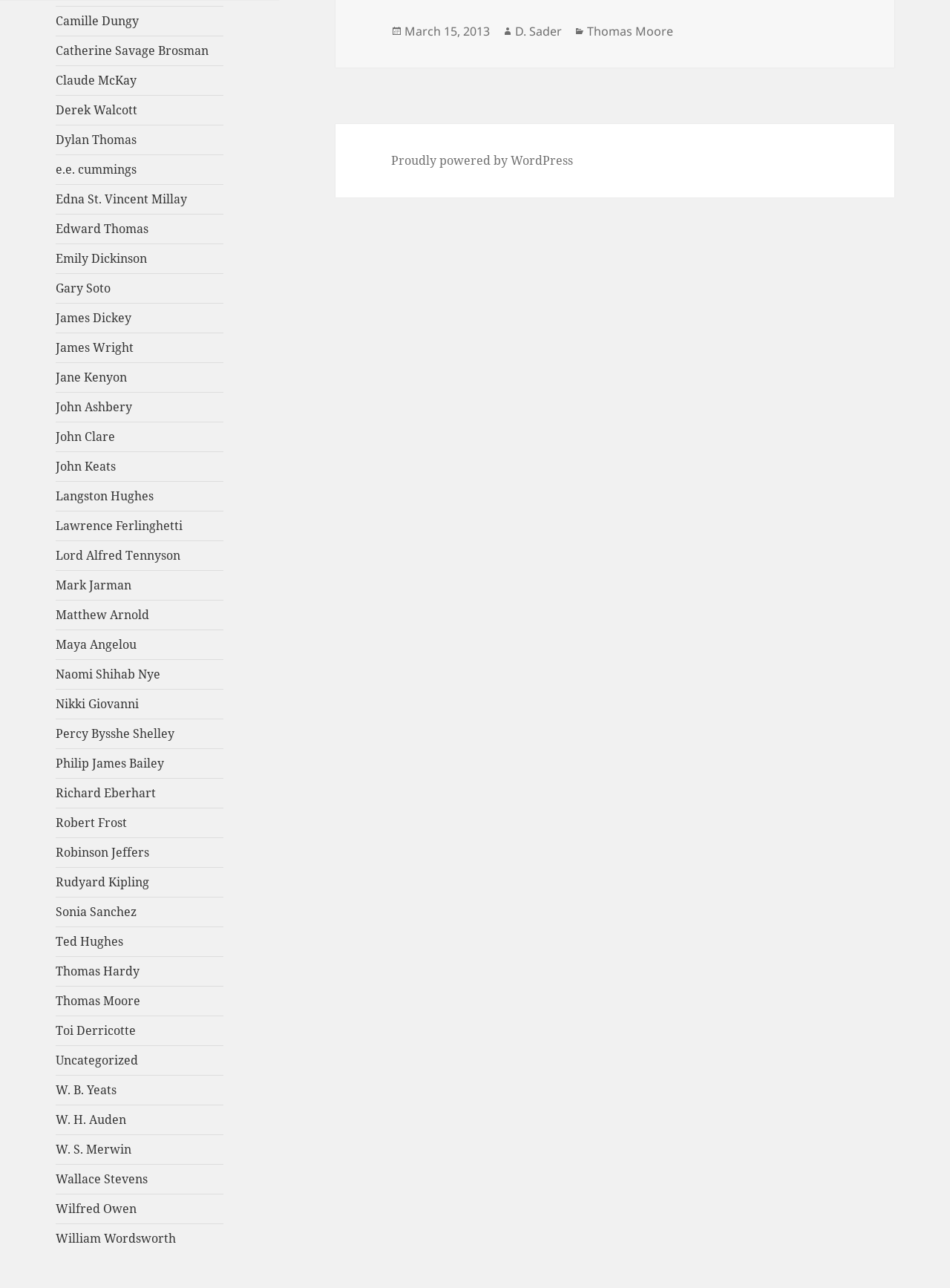Find the bounding box coordinates of the clickable element required to execute the following instruction: "View Robert Frost's page". Provide the coordinates as four float numbers between 0 and 1, i.e., [left, top, right, bottom].

[0.059, 0.633, 0.134, 0.645]